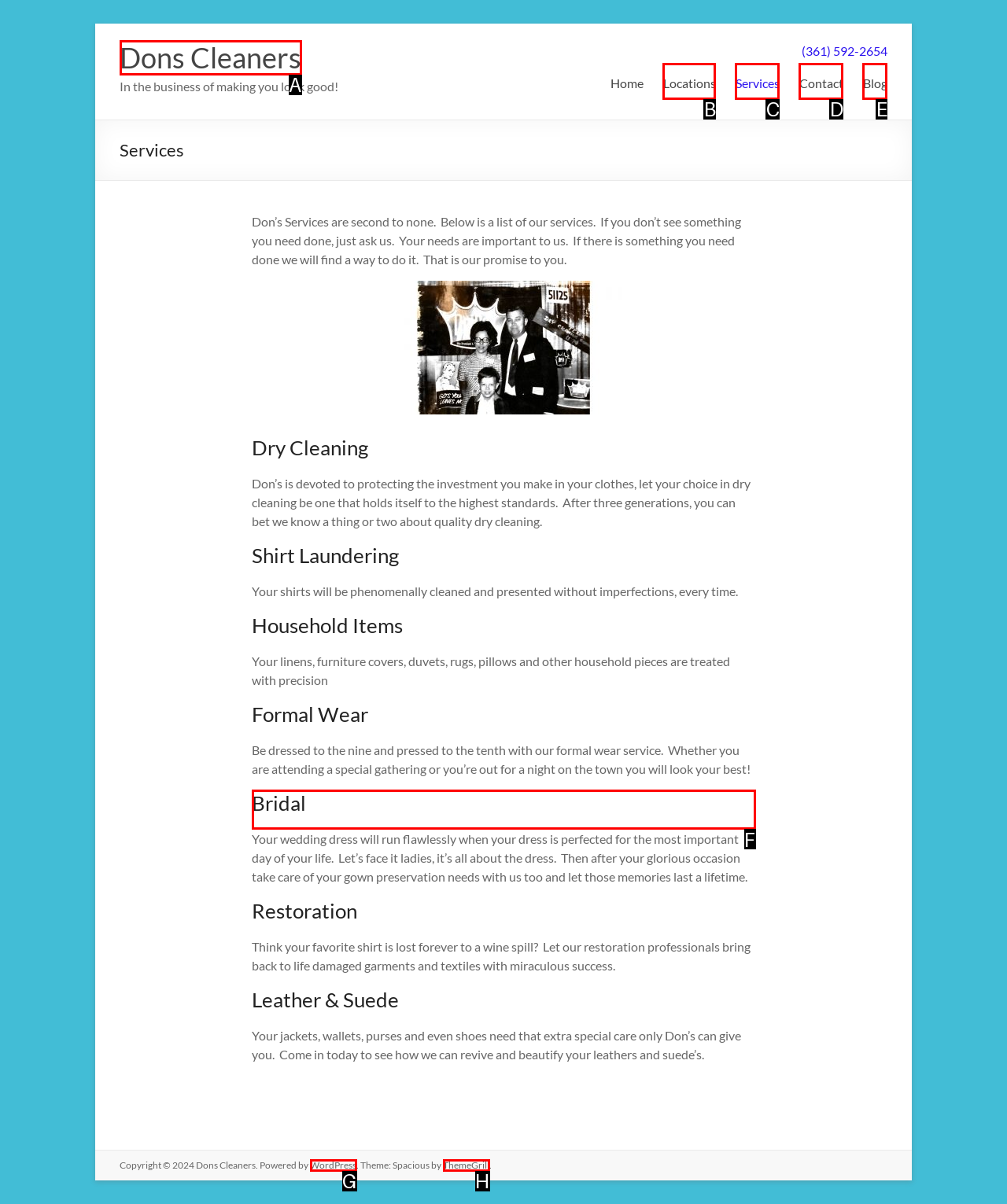From the given choices, which option should you click to complete this task: Read the 'Bridal' service description? Answer with the letter of the correct option.

F